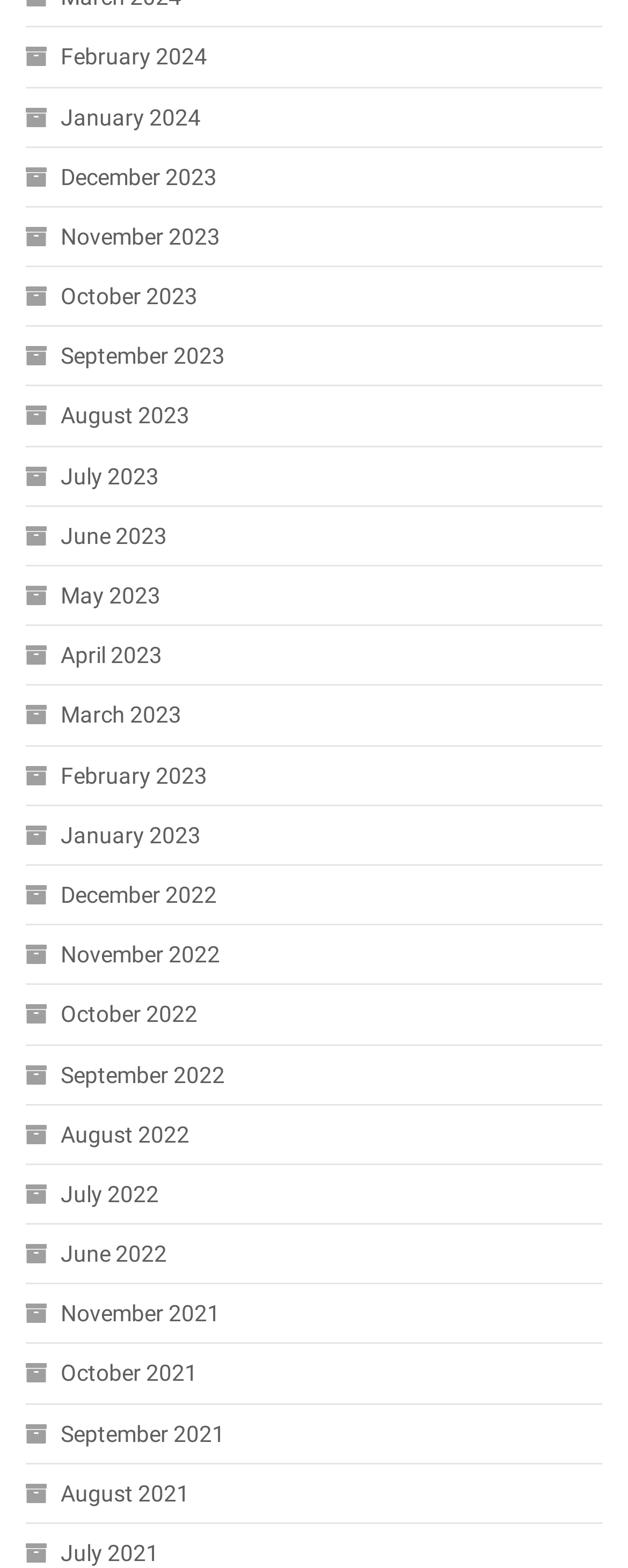Please identify the coordinates of the bounding box that should be clicked to fulfill this instruction: "View January 2023".

[0.04, 0.519, 0.319, 0.546]